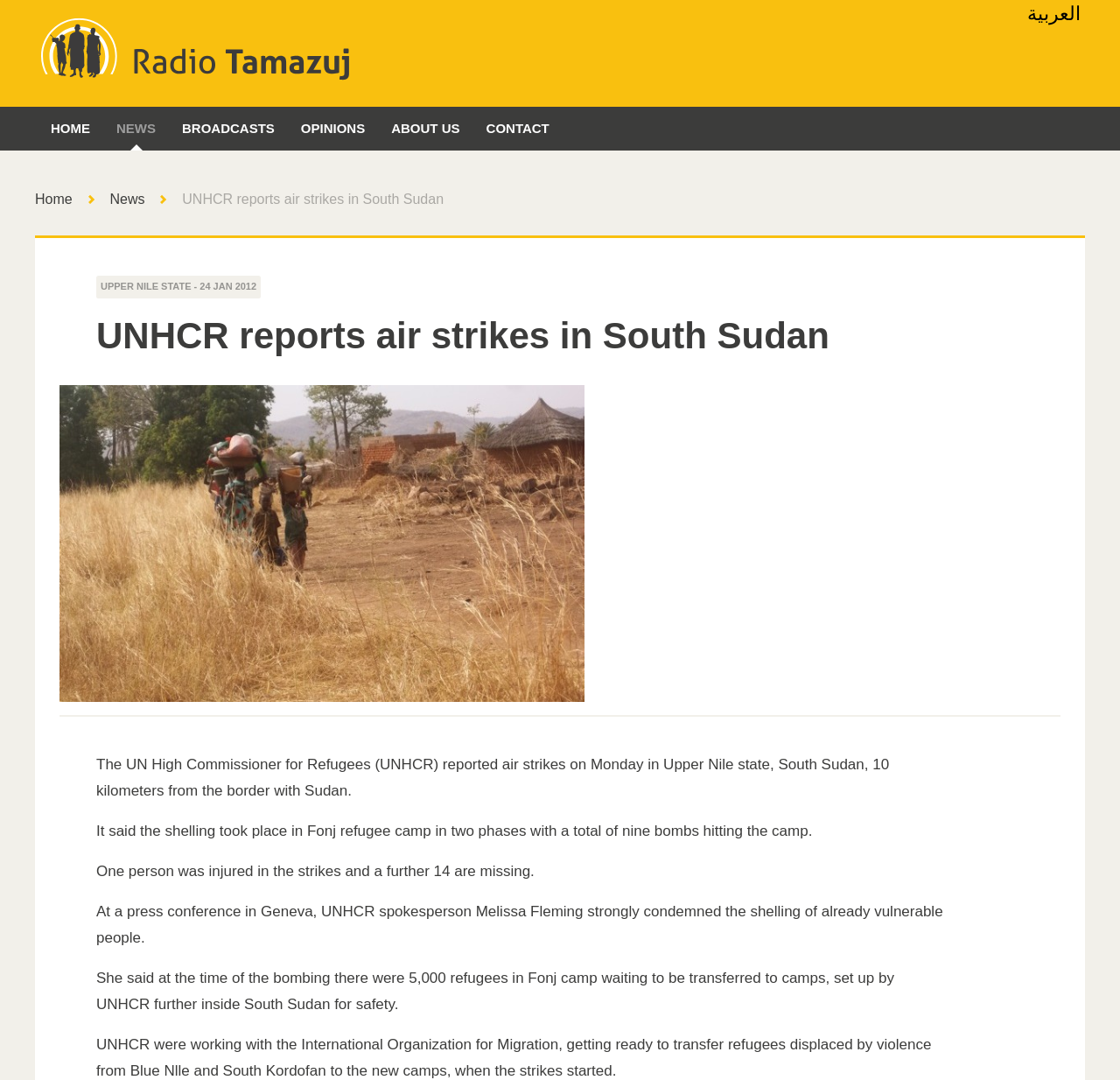Determine the bounding box coordinates for the clickable element to execute this instruction: "Search articles". Provide the coordinates as four float numbers between 0 and 1, i.e., [left, top, right, bottom].

[0.754, 0.211, 0.965, 0.237]